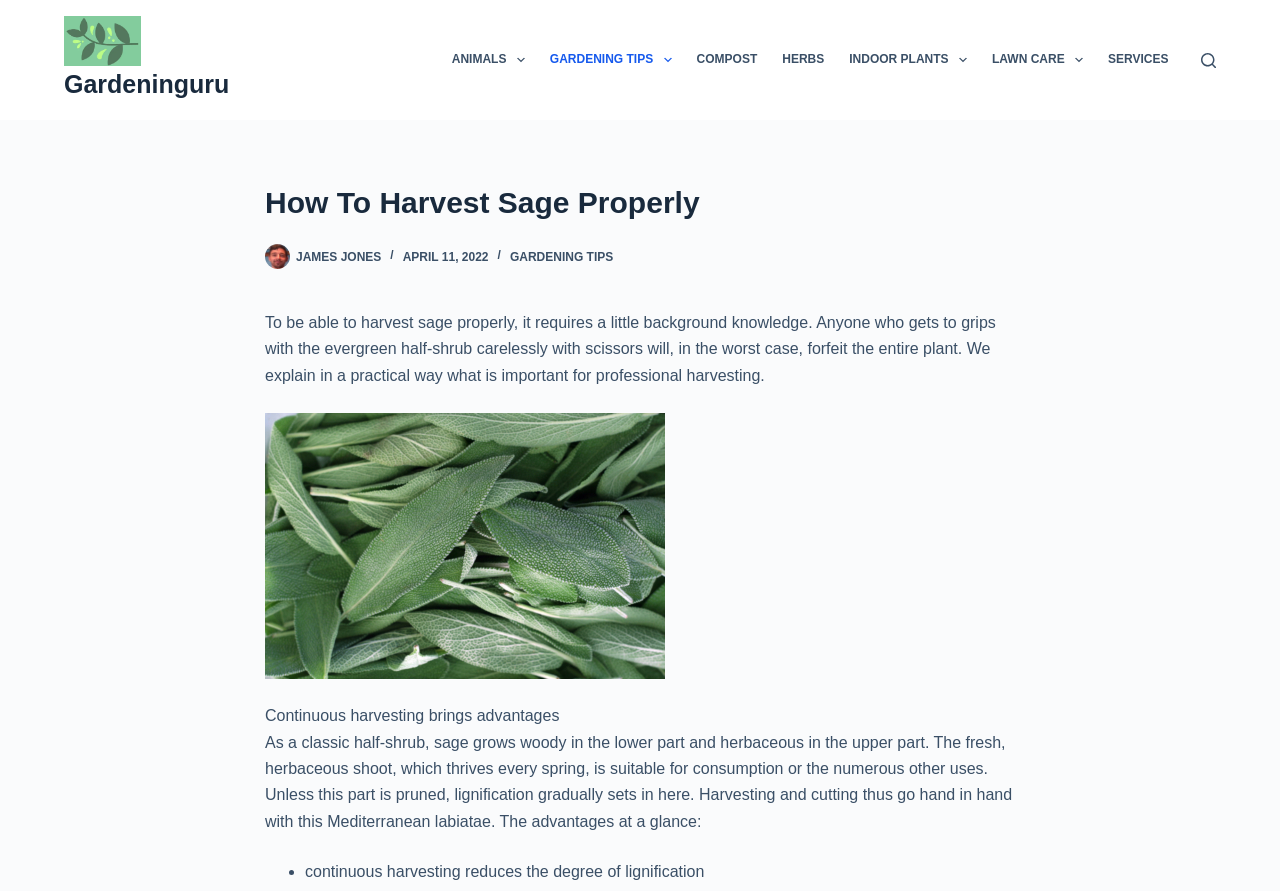Answer succinctly with a single word or phrase:
What is the name of the author?

James Jones